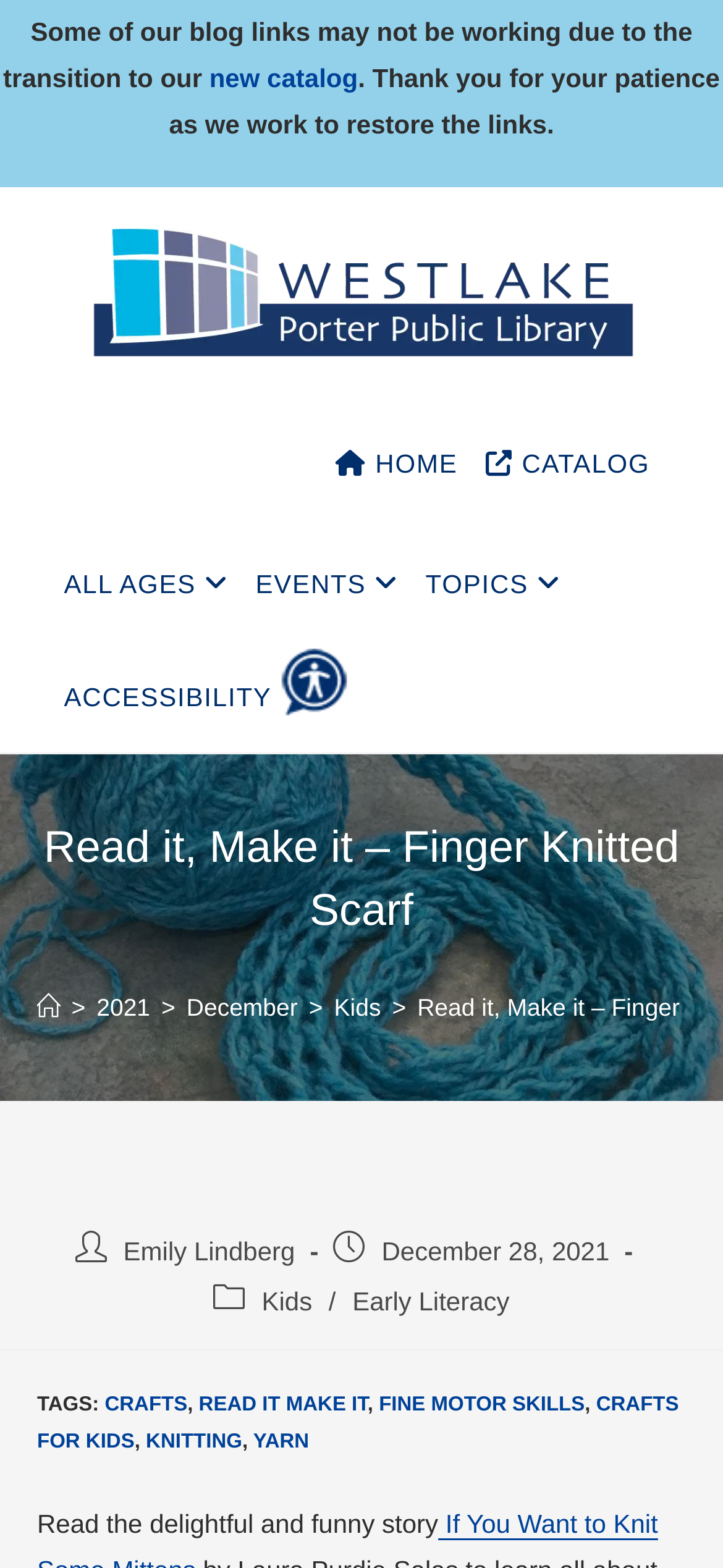What are the tags of the article?
Using the visual information, respond with a single word or phrase.

CRAFTS, READ IT MAKE IT, FINE MOTOR SKILLS, CRAFTS FOR KIDS, KNITTING, YARN